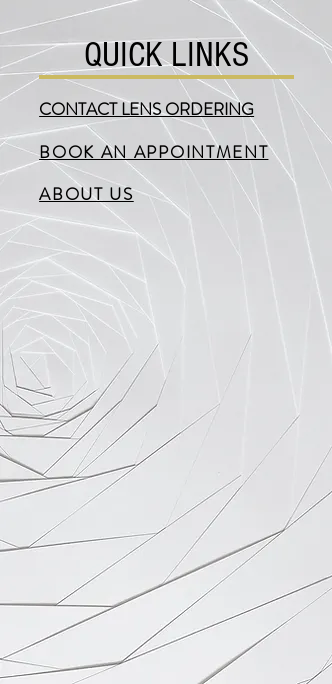What is the style of the typography used for the section title?
Using the screenshot, give a one-word or short phrase answer.

Bold and stylized